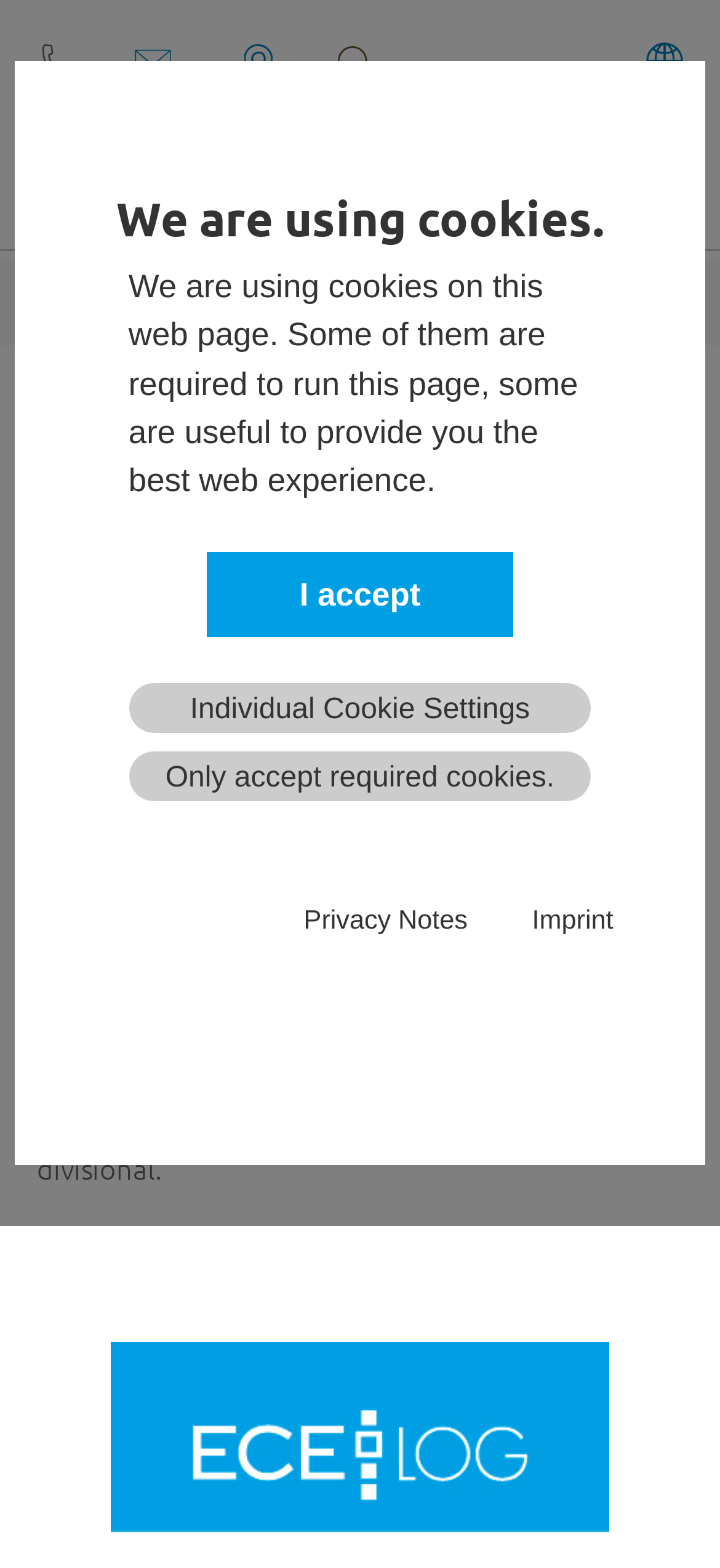Please provide a one-word or phrase answer to the question: 
What is the name of the company?

BT-Anlagenbau